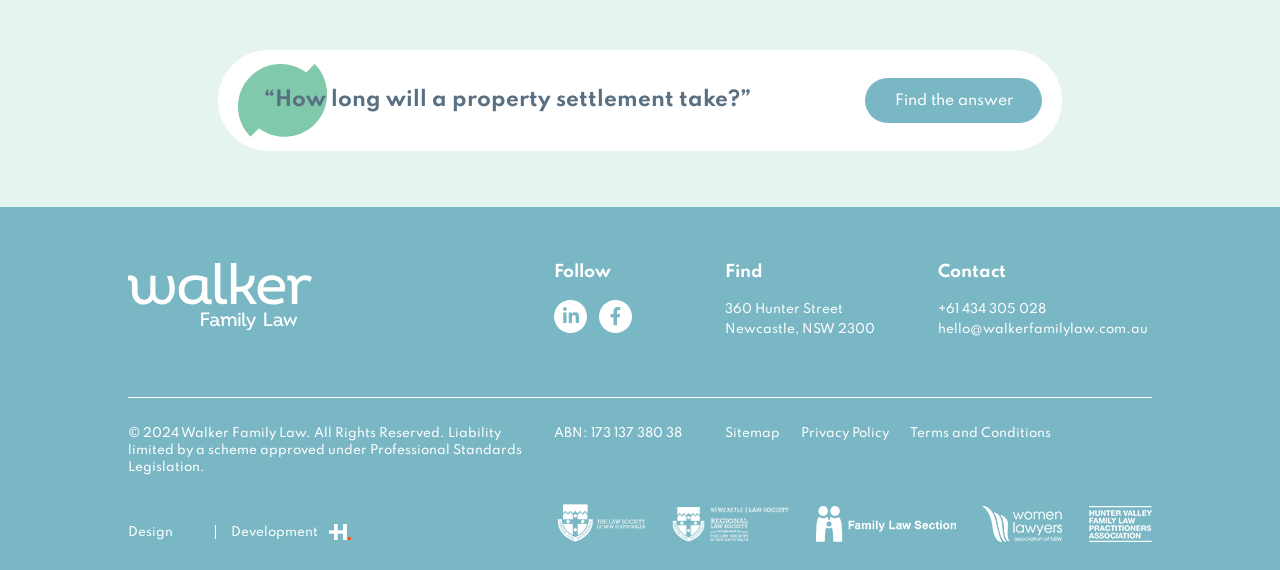What is the phone number of Walker Family Law?
Please provide a single word or phrase in response based on the screenshot.

+61 434 305 028